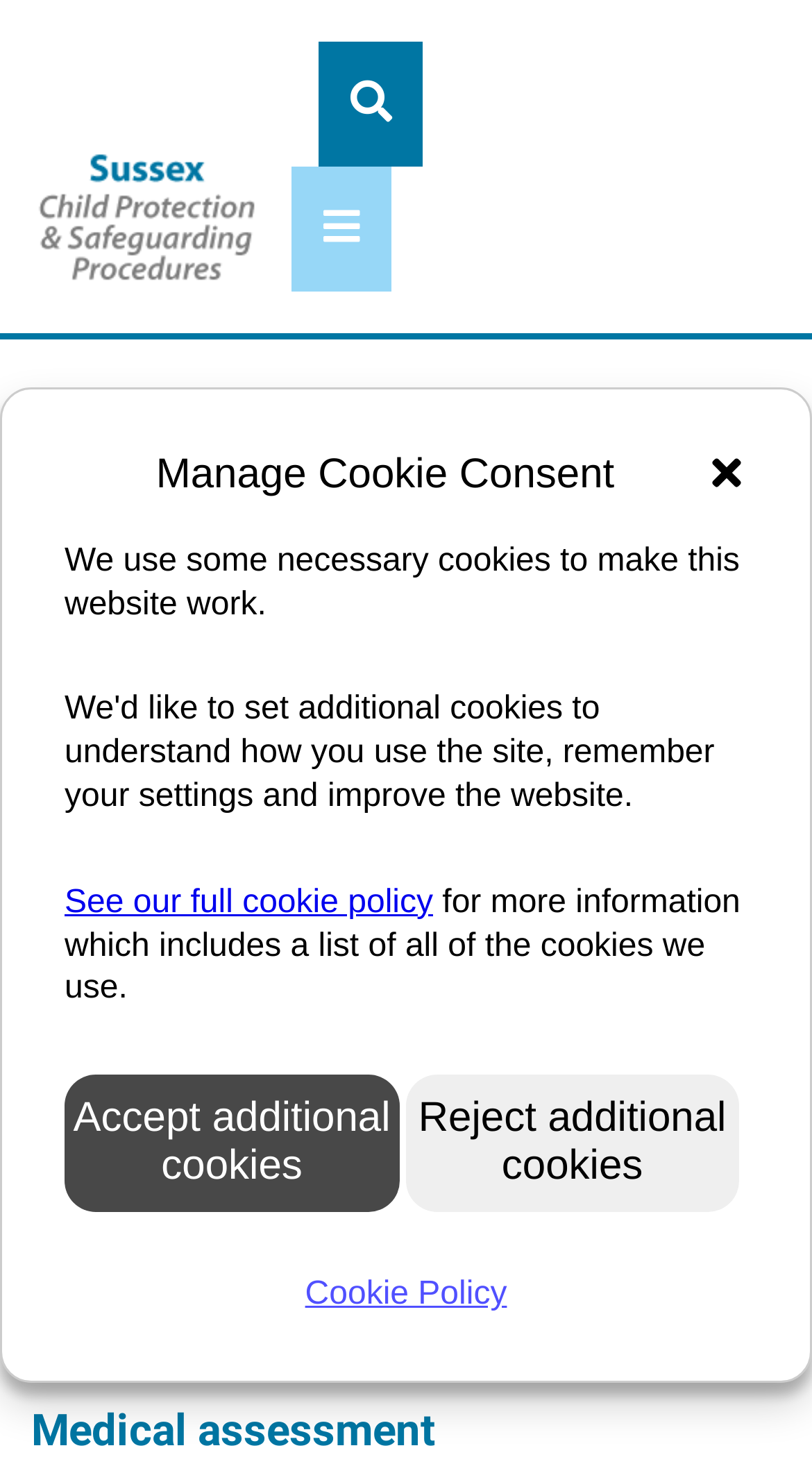Is there an image on the webpage?
Please utilize the information in the image to give a detailed response to the question.

I found an image element with the text 'Sussex Child Protection and Safeguarding Procedures Manual' at coordinates [0.038, 0.091, 0.321, 0.192], which suggests that there is an image on the webpage.